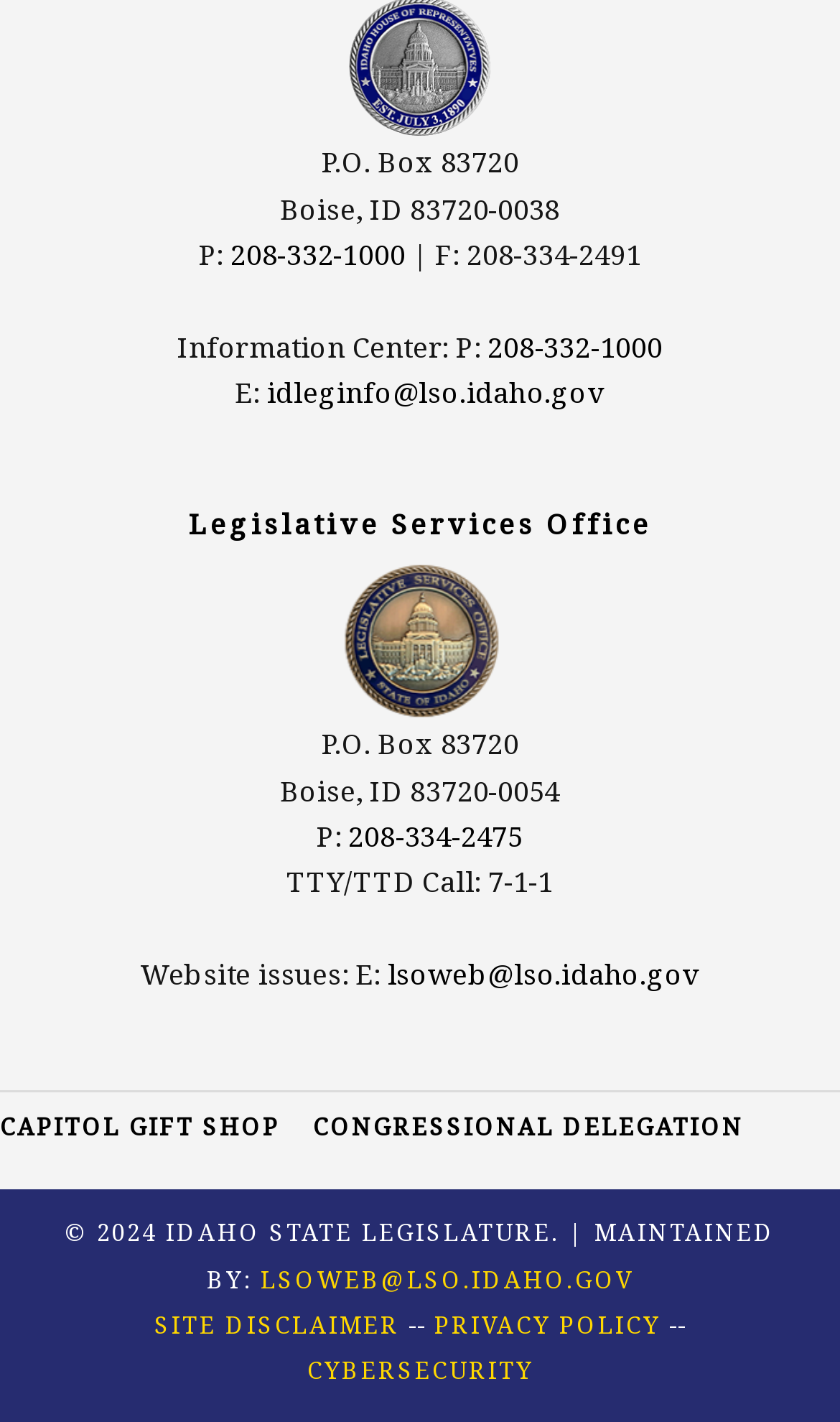Can you find the bounding box coordinates for the UI element given this description: "lsoweb@lso.idaho.gov"? Provide the coordinates as four float numbers between 0 and 1: [left, top, right, bottom].

[0.31, 0.888, 0.754, 0.91]